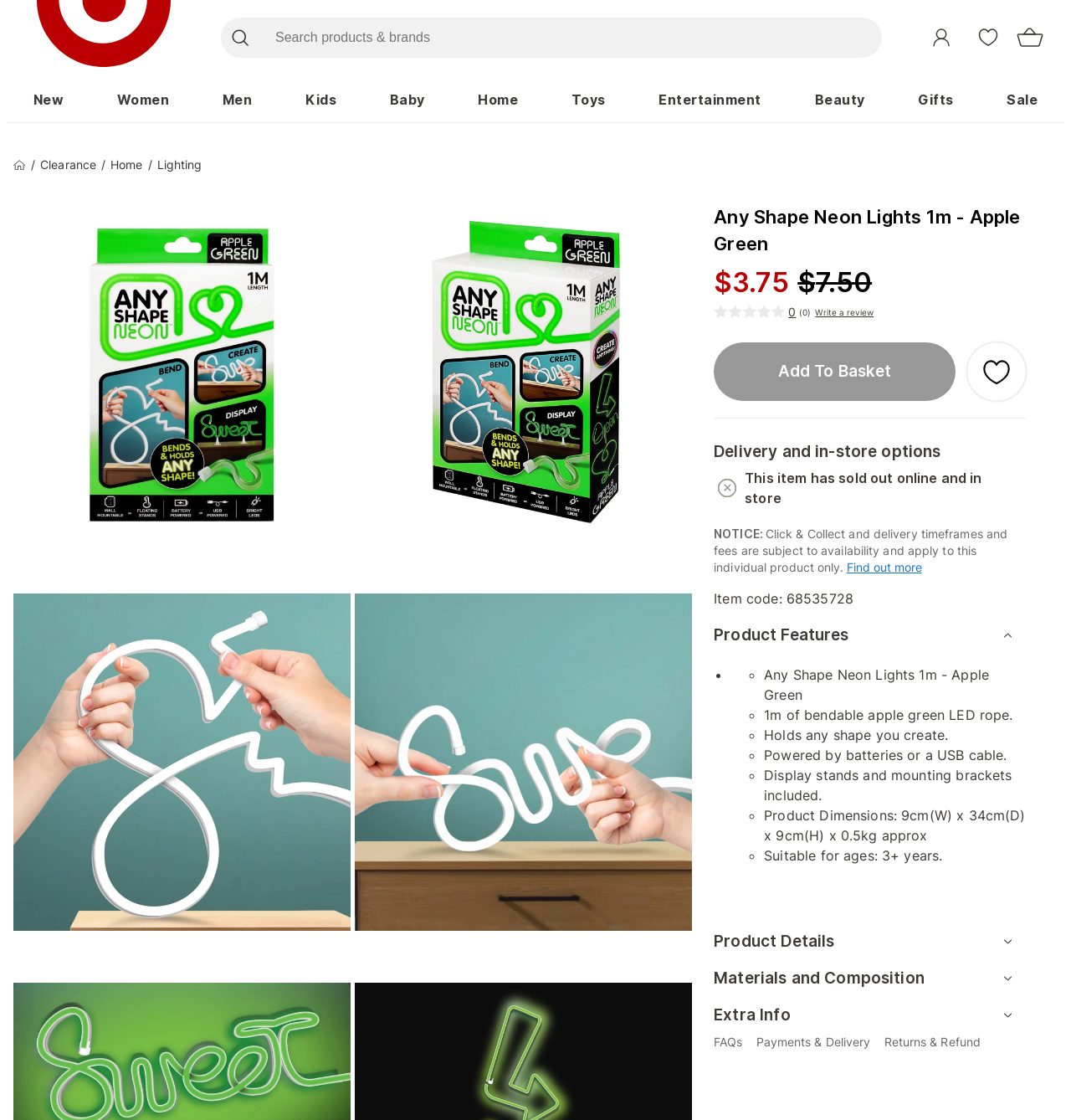What is the price of the neon lights?
Based on the image, provide your answer in one word or phrase.

$3.75